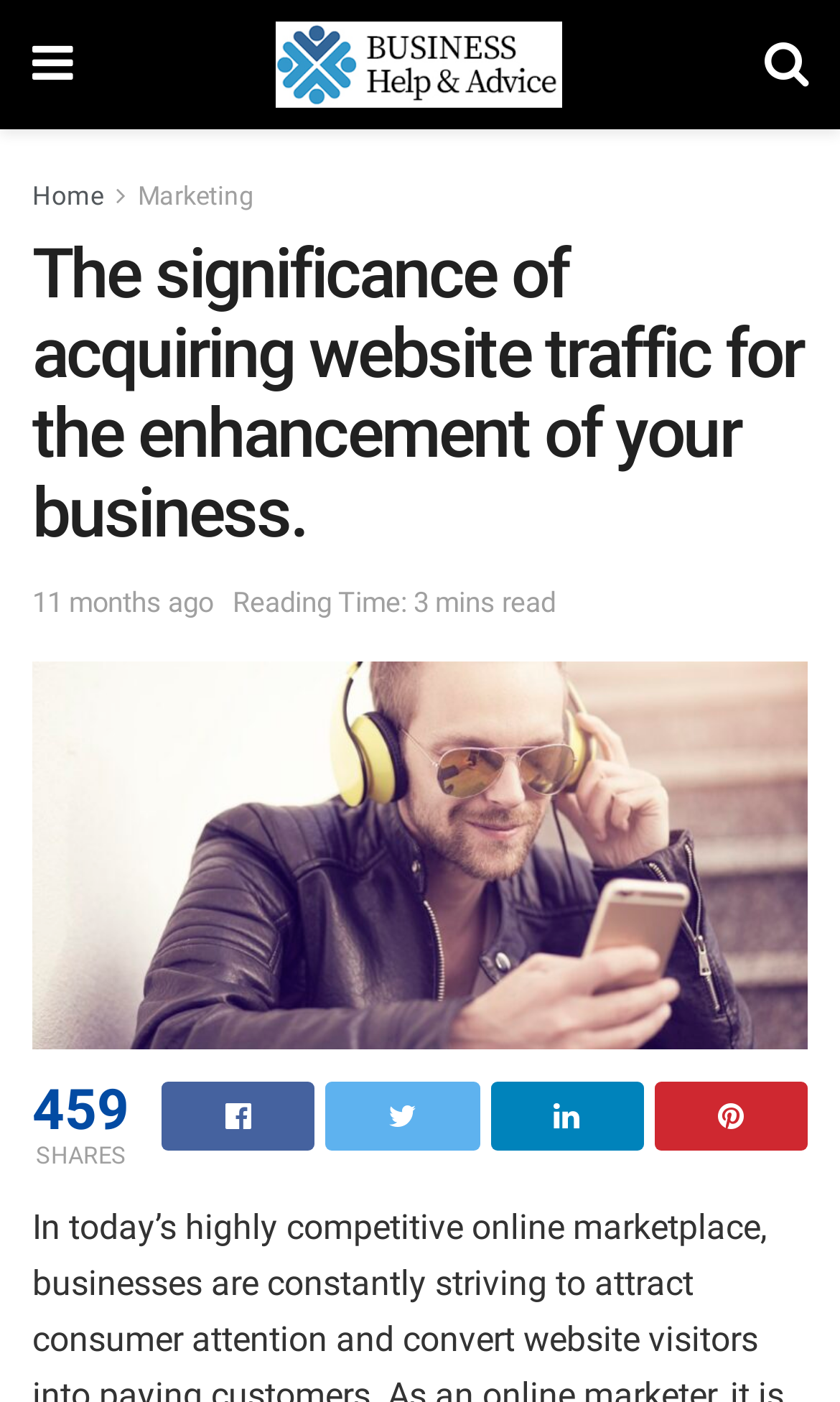Answer in one word or a short phrase: 
When was the article published?

11 months ago